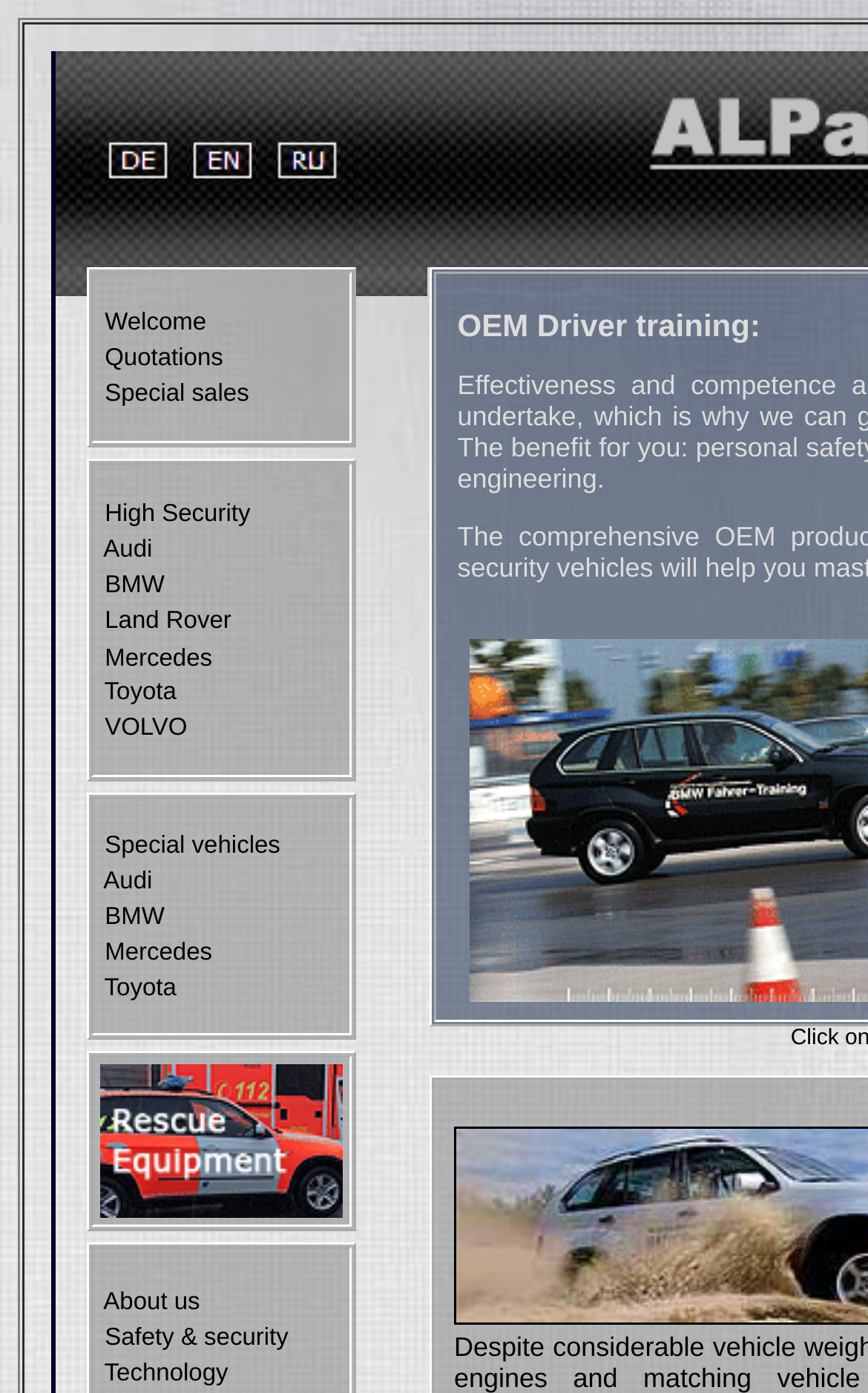Kindly provide the bounding box coordinates of the section you need to click on to fulfill the given instruction: "Select Deutsch language".

[0.119, 0.109, 0.196, 0.137]